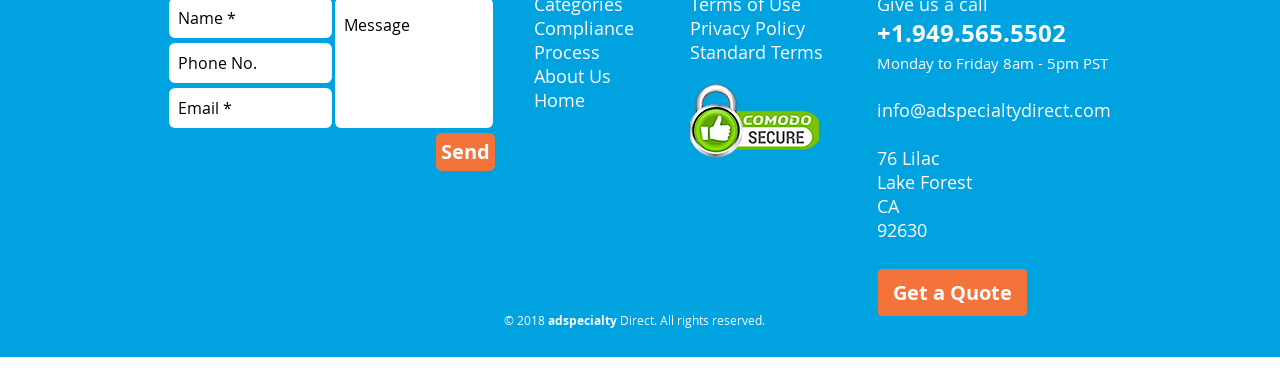What is the company's address?
Provide a thorough and detailed answer to the question.

The company's address can be found at the top of the webpage, in a series of static text elements, which are '76 Lilac', 'Lake Forest', 'CA', and '92630'.